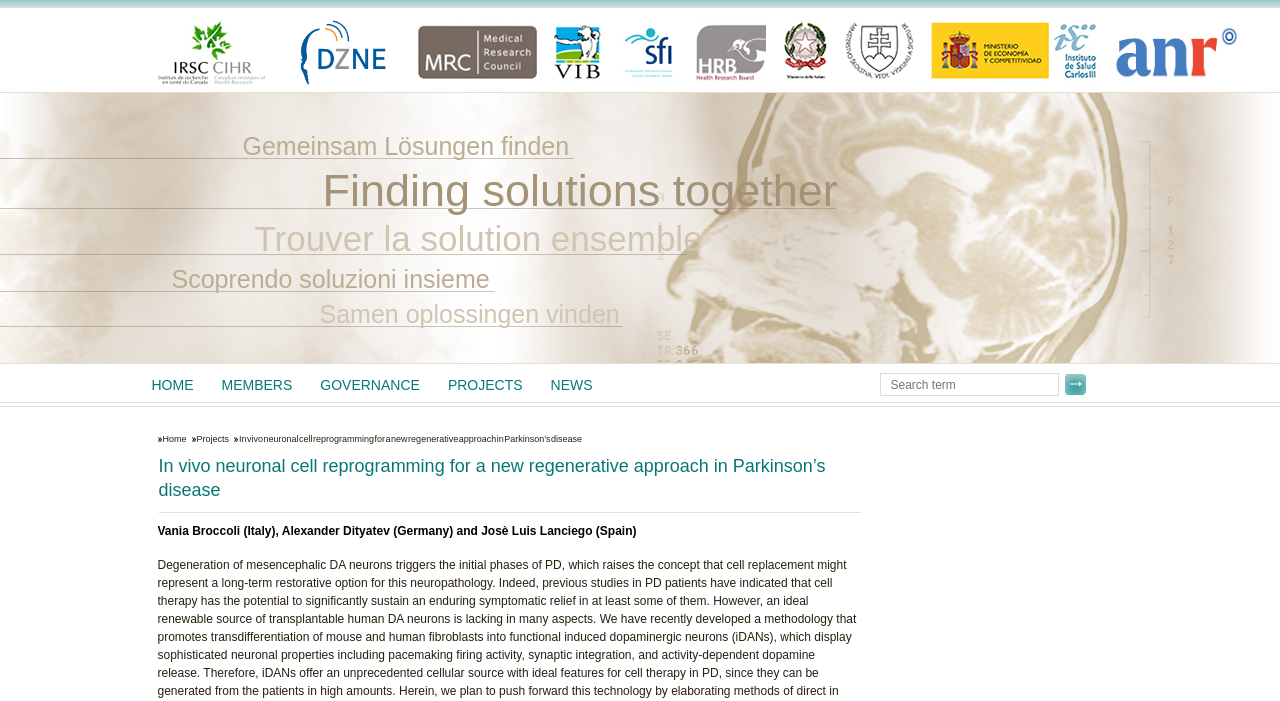Please extract and provide the main headline of the webpage.

In vivo neuronal cell reprogramming for a new regenerative approach in Parkinson’s disease